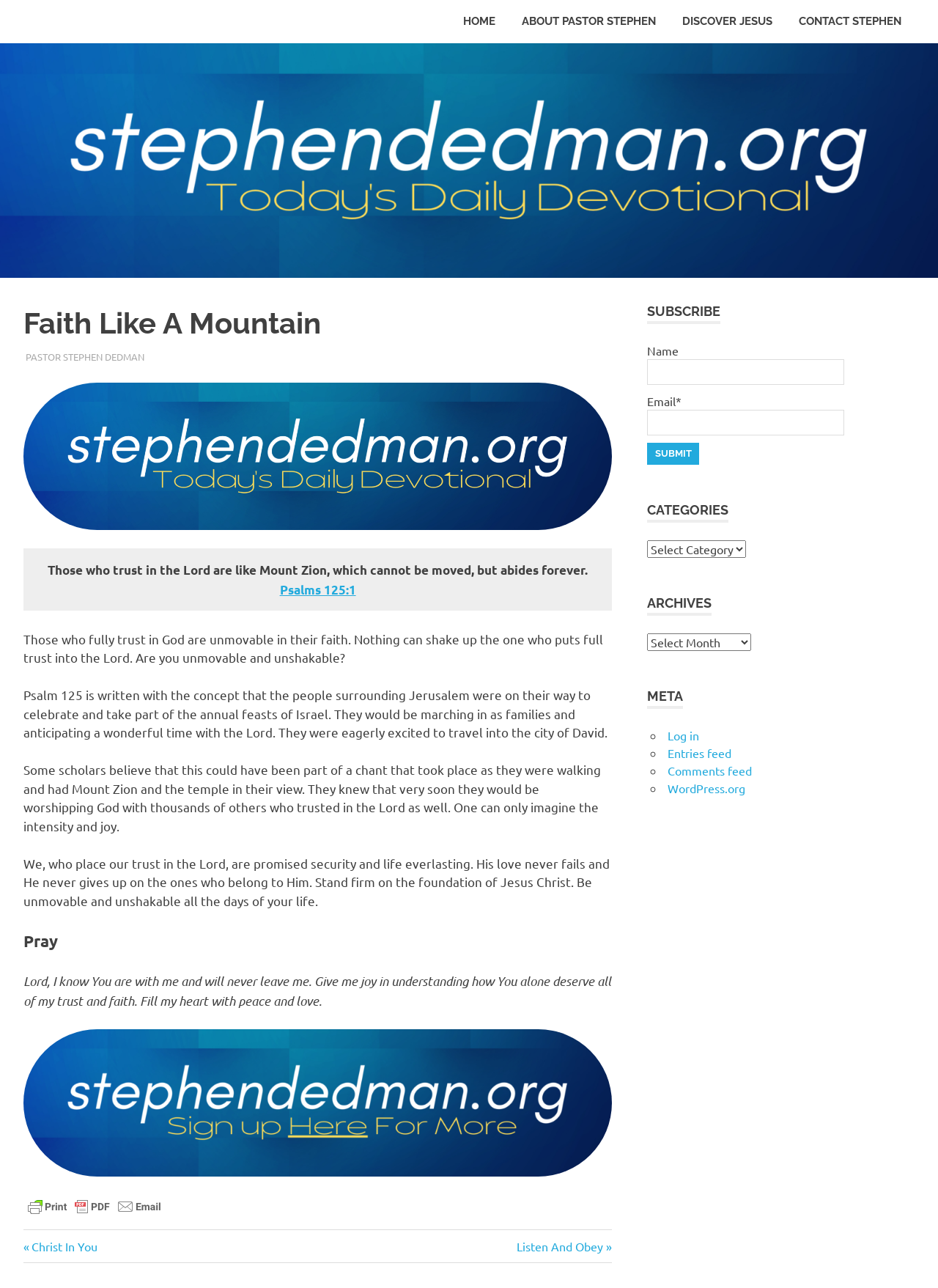Determine the bounding box coordinates of the region to click in order to accomplish the following instruction: "Subscribe with your name and email". Provide the coordinates as four float numbers between 0 and 1, specifically [left, top, right, bottom].

[0.69, 0.266, 0.9, 0.338]